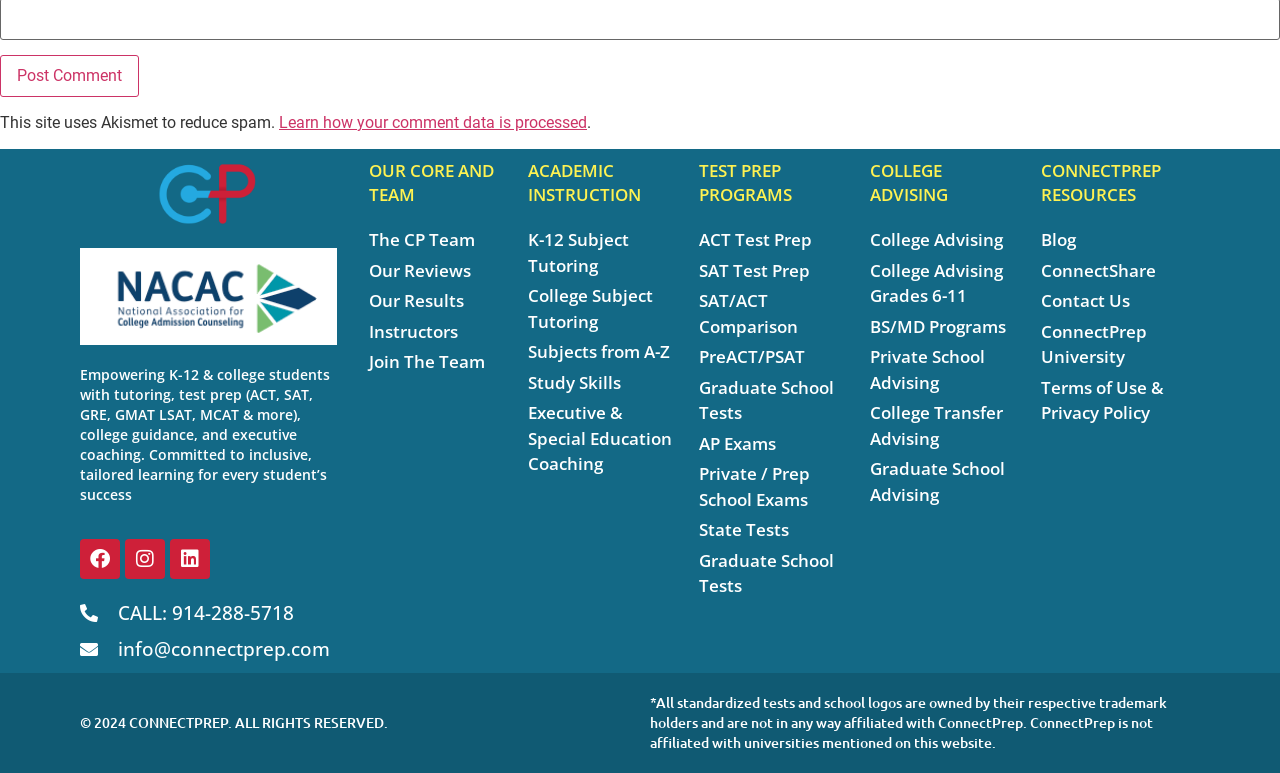Using the element description College Advising Grades 6-11, predict the bounding box coordinates for the UI element. Provide the coordinates in (top-left x, top-left y, bottom-right x, bottom-right y) format with values ranging from 0 to 1.

[0.68, 0.334, 0.798, 0.4]